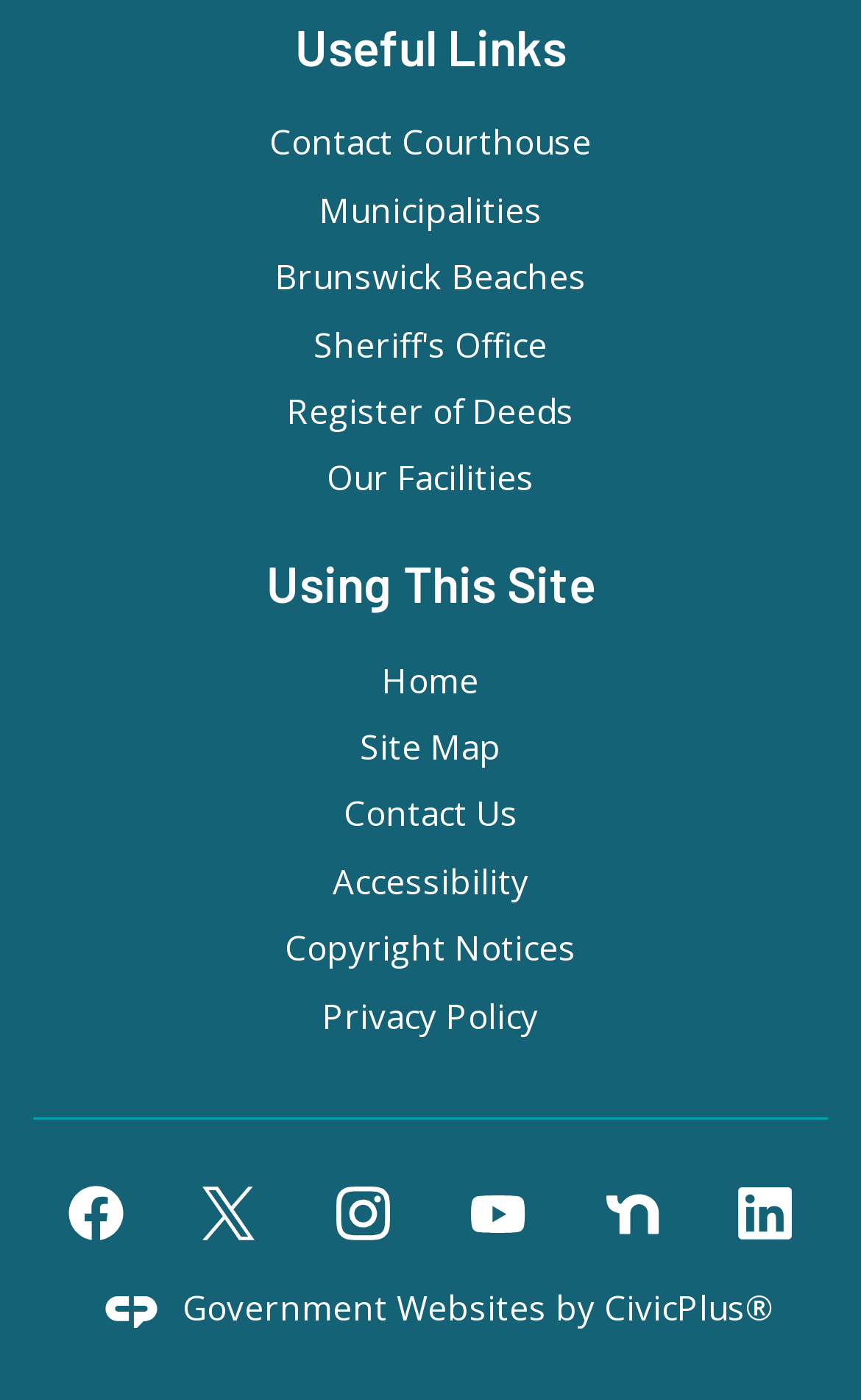What is the second link under 'Useful Links'?
Refer to the image and offer an in-depth and detailed answer to the question.

I looked at the links under the 'Useful Links' heading and found that the second link is 'Municipalities'.